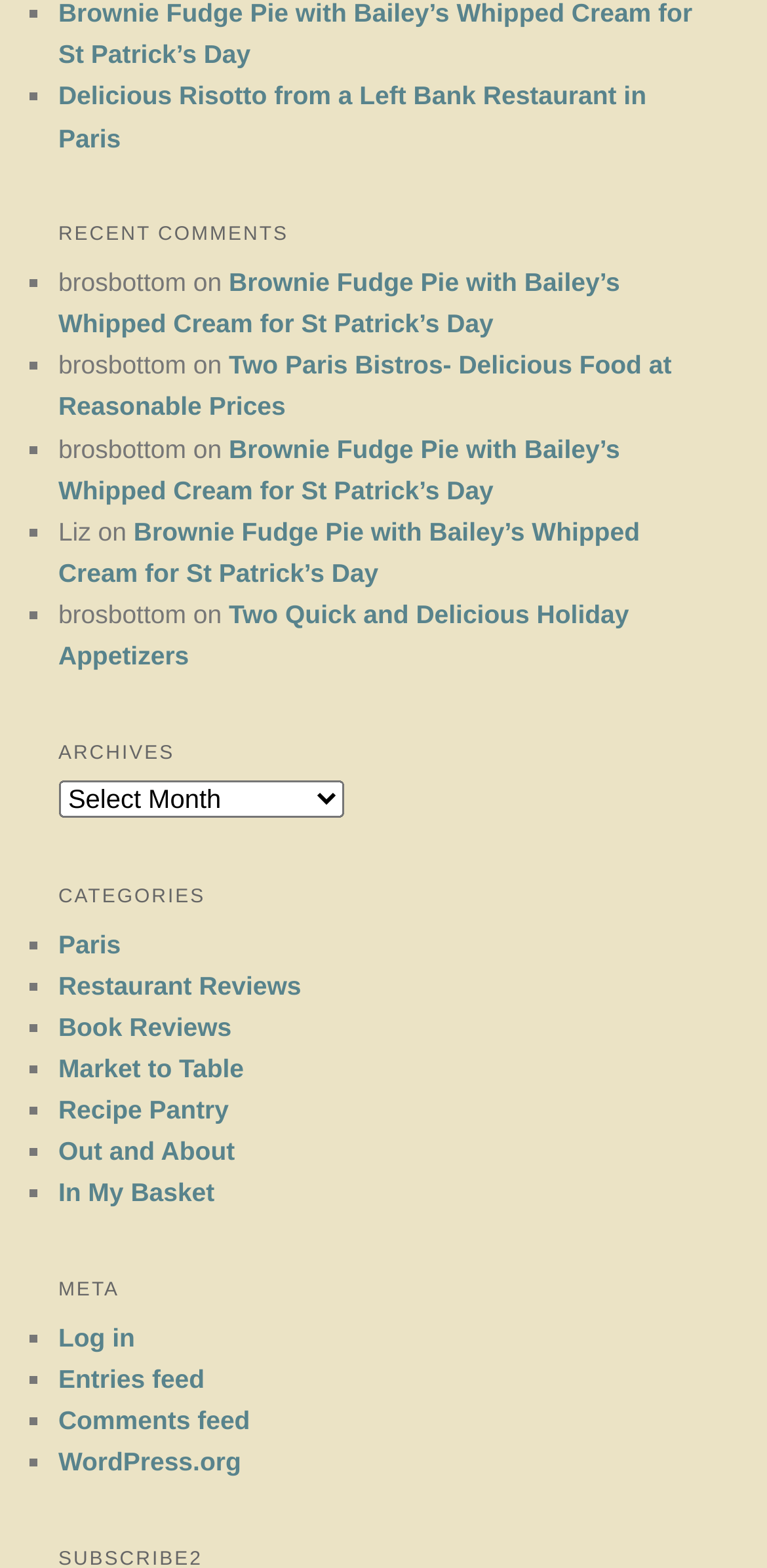Show the bounding box coordinates of the element that should be clicked to complete the task: "Read the post about Delicious Risotto from a Left Bank Restaurant in Paris".

[0.076, 0.052, 0.843, 0.097]